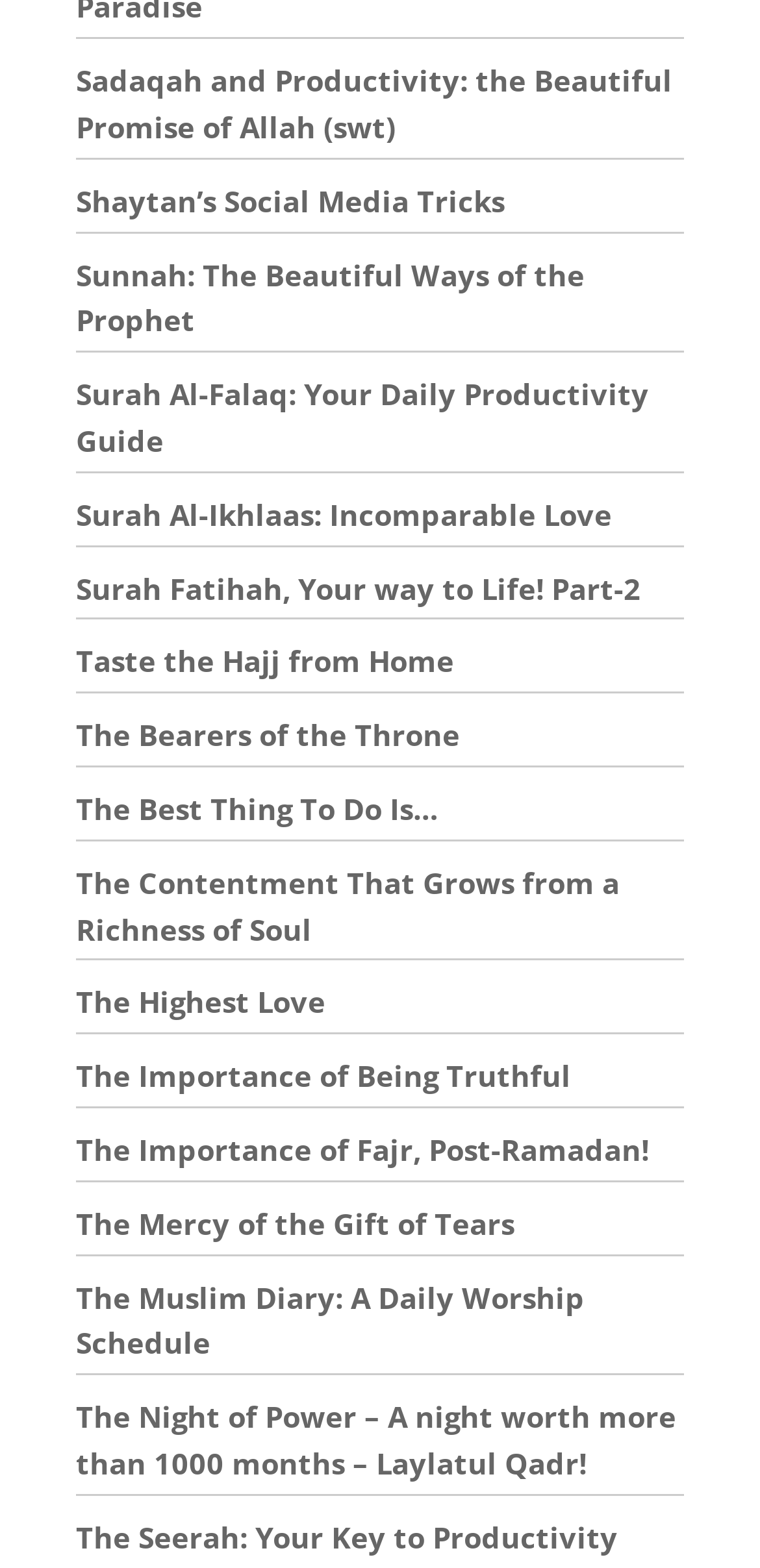Please determine the bounding box coordinates of the element's region to click for the following instruction: "Explore Surah Al-Falaq: Your Daily Productivity Guide".

[0.1, 0.239, 0.854, 0.293]